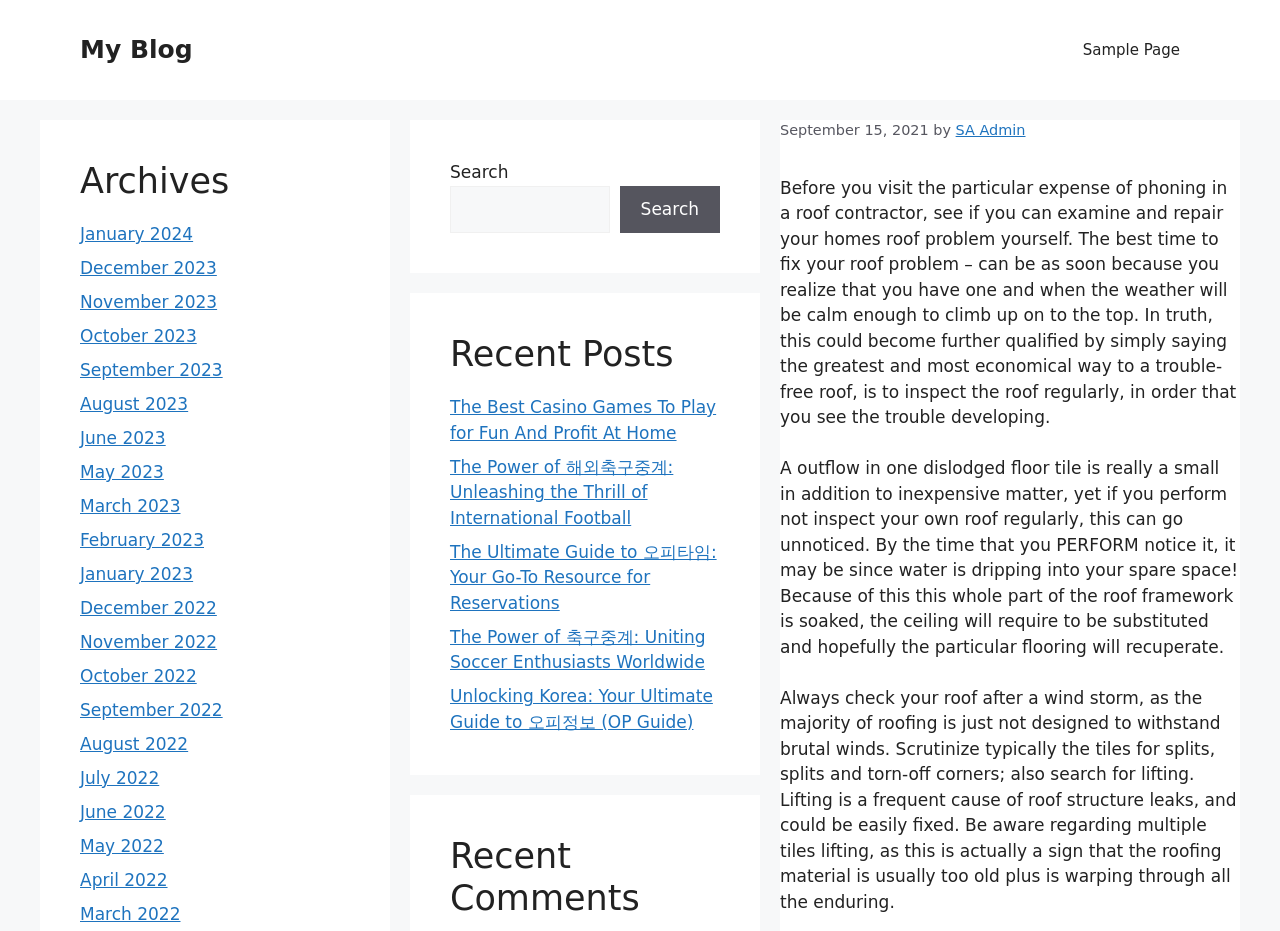Predict the bounding box of the UI element based on this description: "Search".

[0.484, 0.199, 0.562, 0.25]